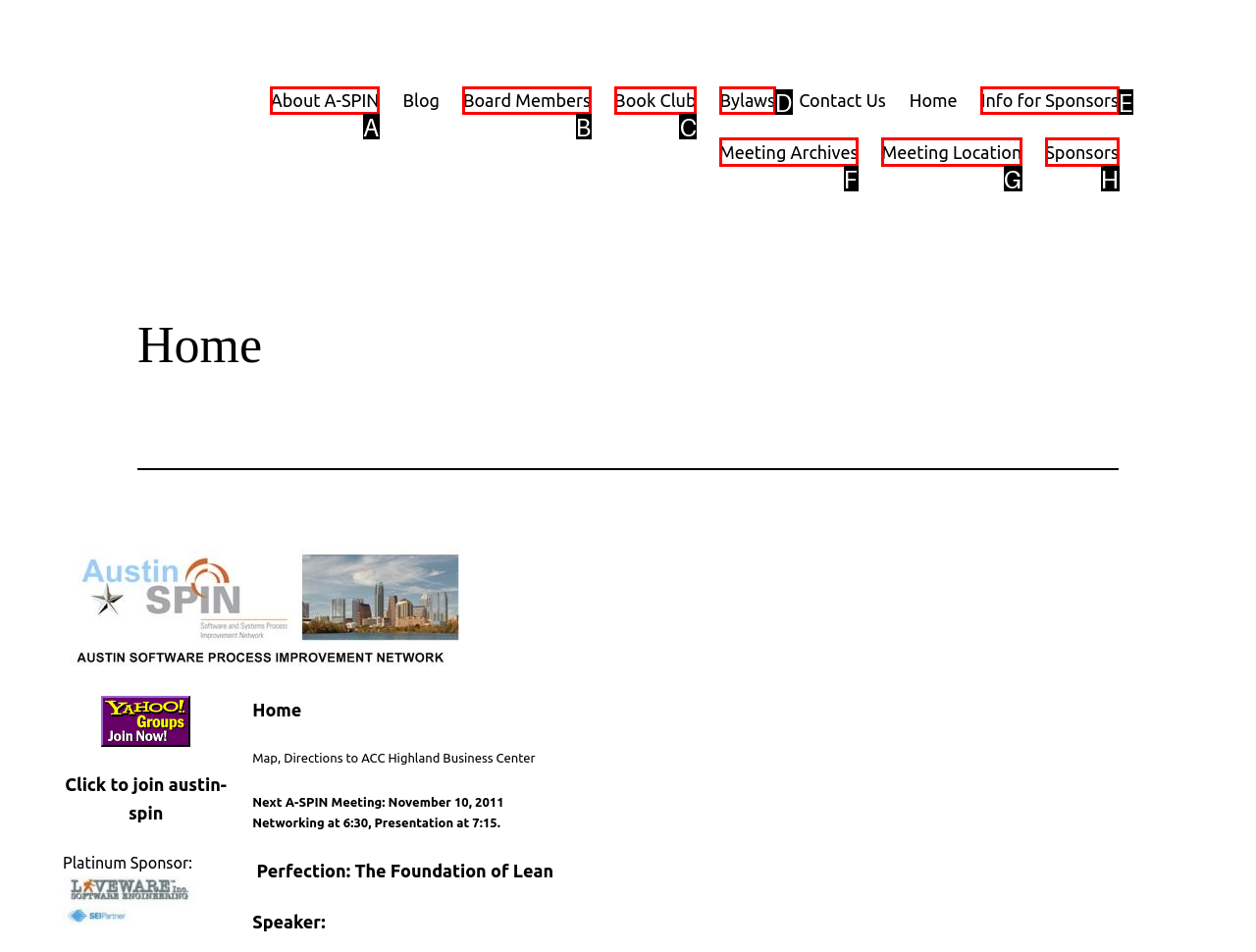Based on the given description: Info for Sponsors, identify the correct option and provide the corresponding letter from the given choices directly.

E